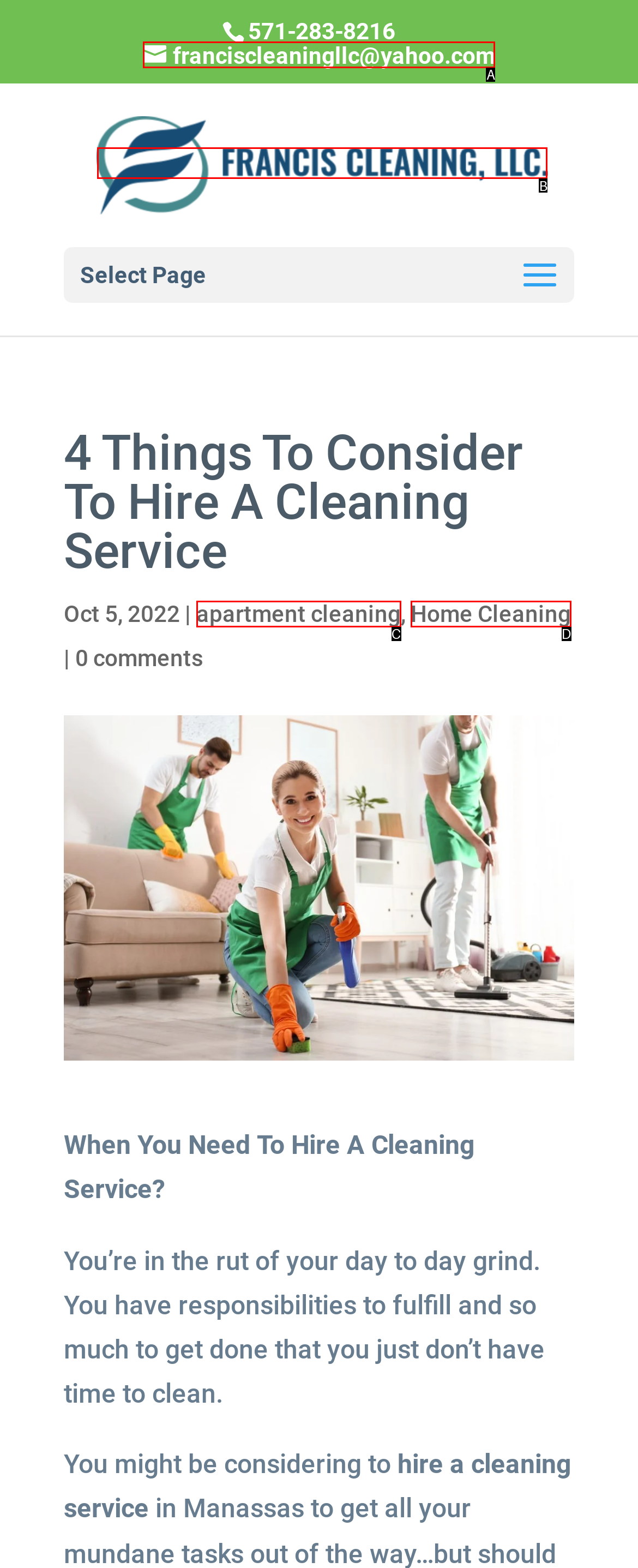Identify which HTML element matches the description: alt="Francis Cleaning LLC". Answer with the correct option's letter.

B